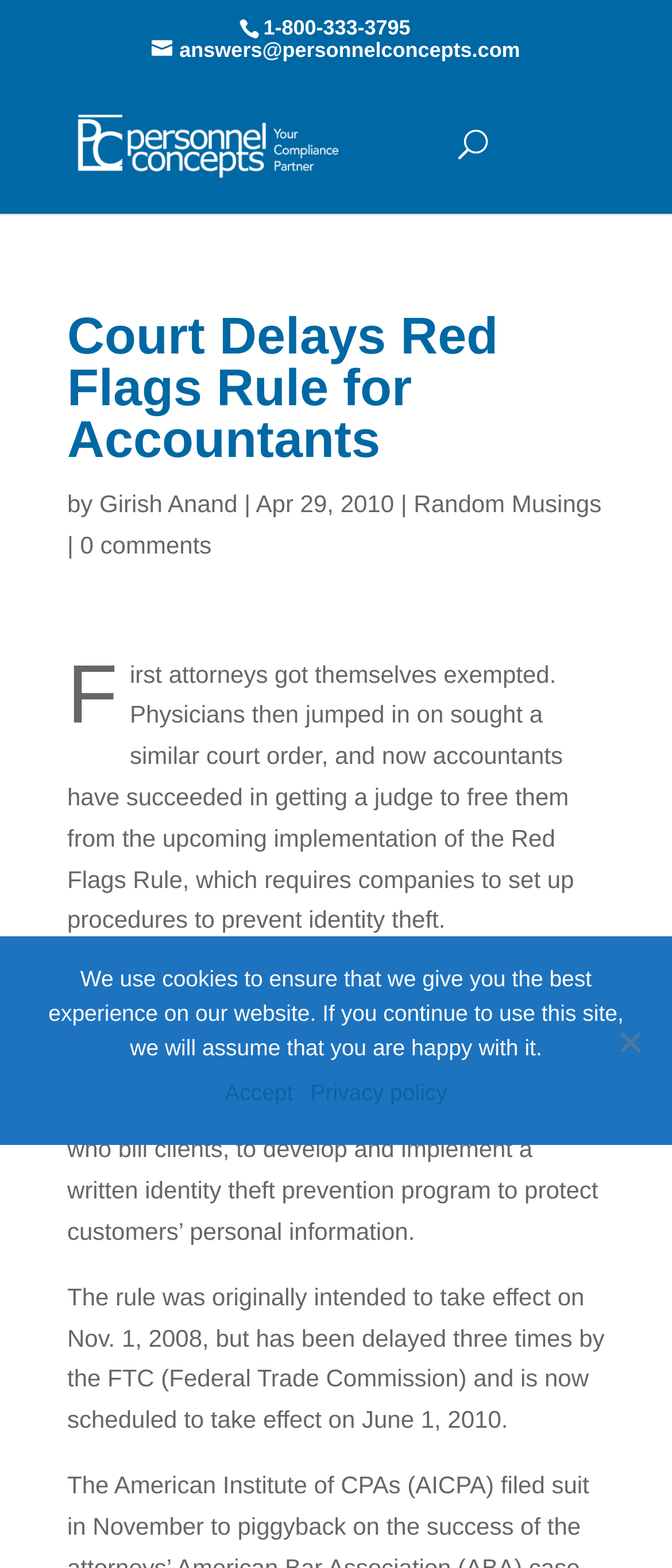Using the webpage screenshot, find the UI element described by answers@personnelconcepts.com. Provide the bounding box coordinates in the format (top-left x, top-left y, bottom-right x, bottom-right y), ensuring all values are floating point numbers between 0 and 1.

[0.226, 0.024, 0.774, 0.04]